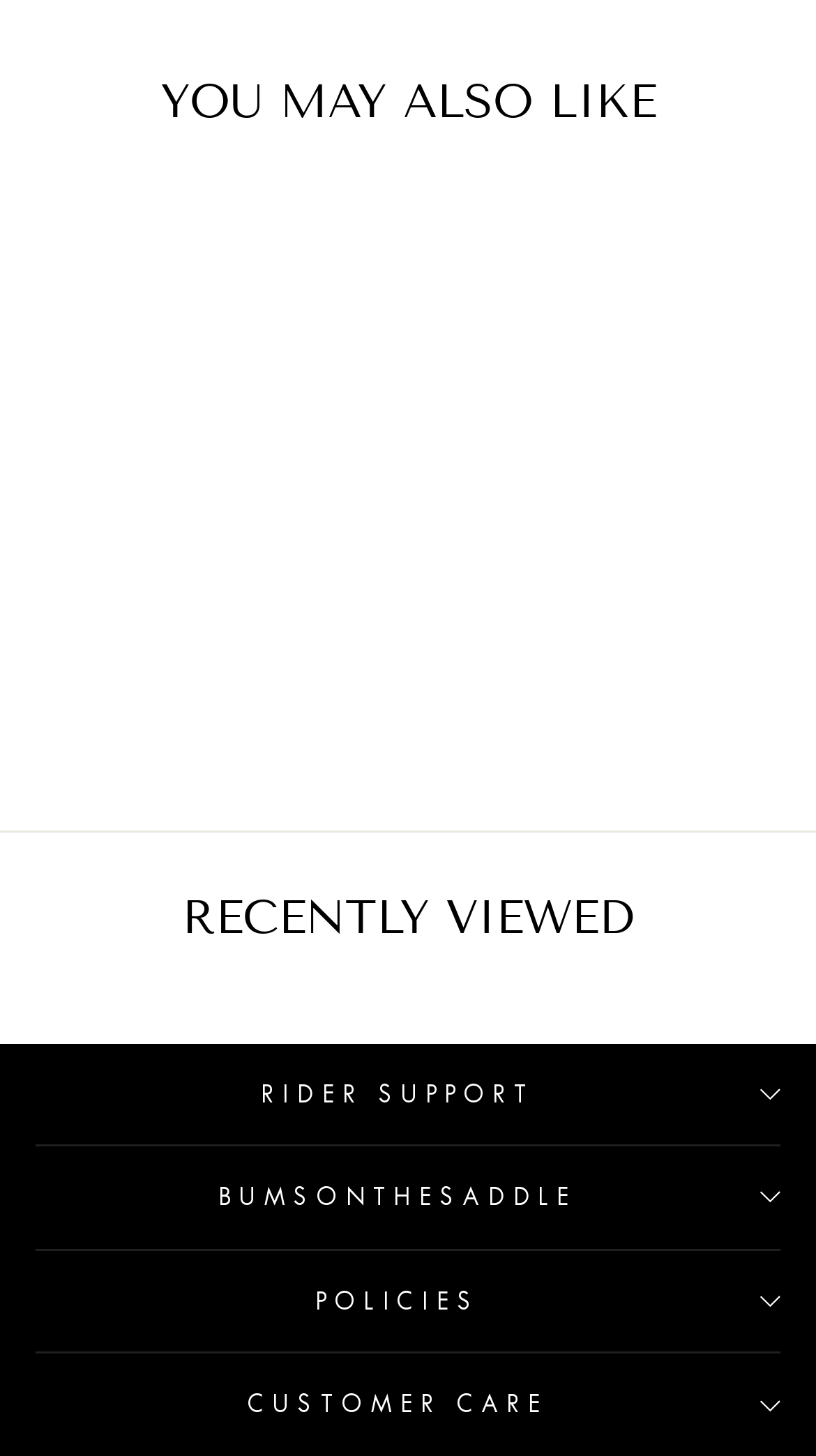Given the description of the UI element: "RIDER SUPPORT", predict the bounding box coordinates in the form of [left, top, right, bottom], with each value being a float between 0 and 1.

[0.044, 0.716, 0.956, 0.786]